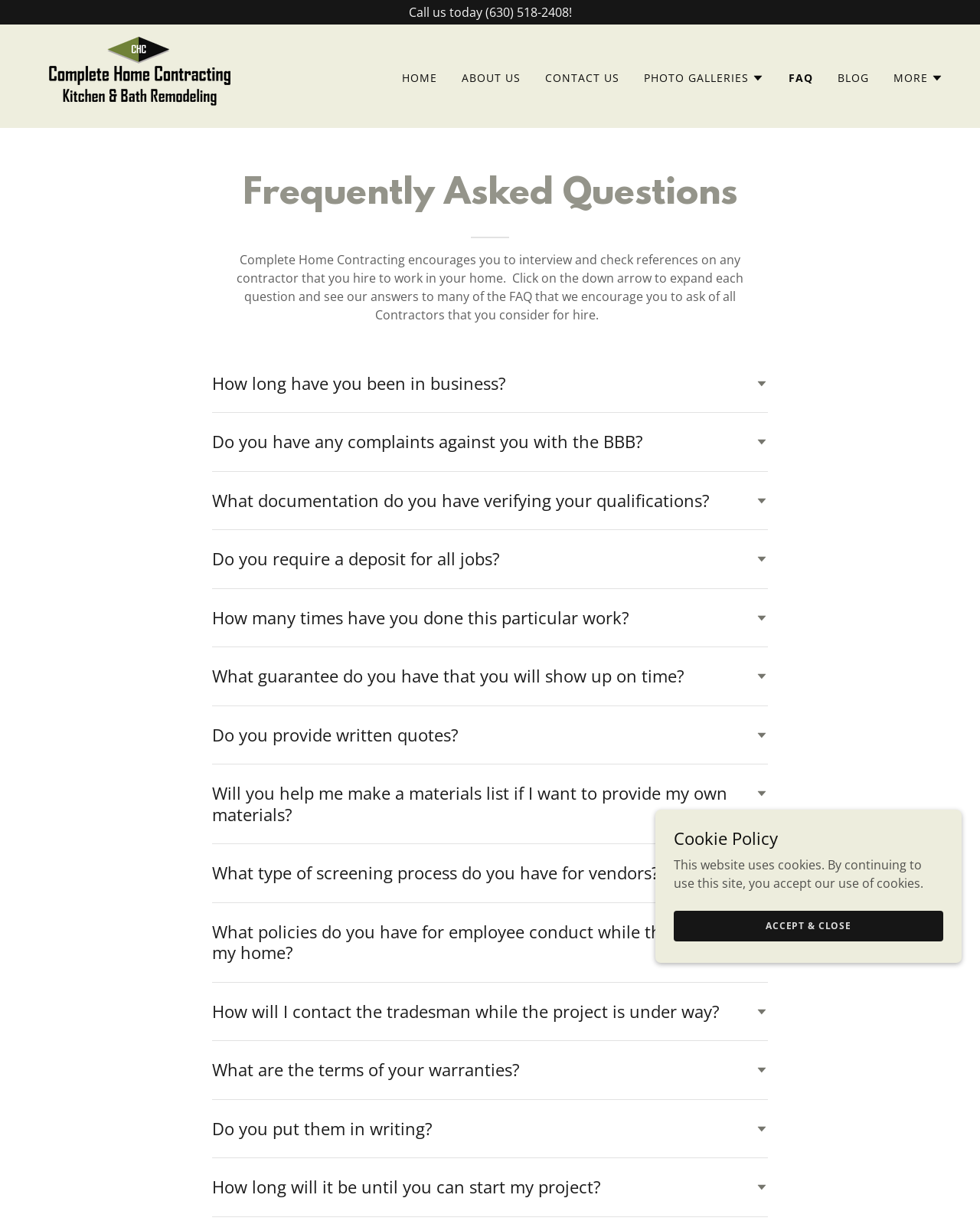Generate a detailed explanation of the webpage's features and information.

The webpage is a FAQ page with a heading "Frequently Asked Questions" at the top. Below the heading, there is a paragraph of text encouraging users to interview and check references on any contractor they hire to work in their home. 

At the top of the page, there is a navigation menu with links to "HOME", "ABOUT US", "CONTACT US", "FAQ", "BLOG", and "MORE". Each link has an associated image. 

The main content of the page is a list of 12 questions with corresponding buttons to expand and show the answers. The questions are arranged vertically, with the first question "How long have you been in business?" at the top and the last question "How long will it be until you can start my project?" at the bottom. Each question has a heading and an associated image. 

At the bottom of the page, there is a section about the website's cookie policy, with a heading "Cookie Policy" and a paragraph of text explaining the use of cookies on the website. There is also an "ACCEPT & CLOSE" button to accept the cookie policy.